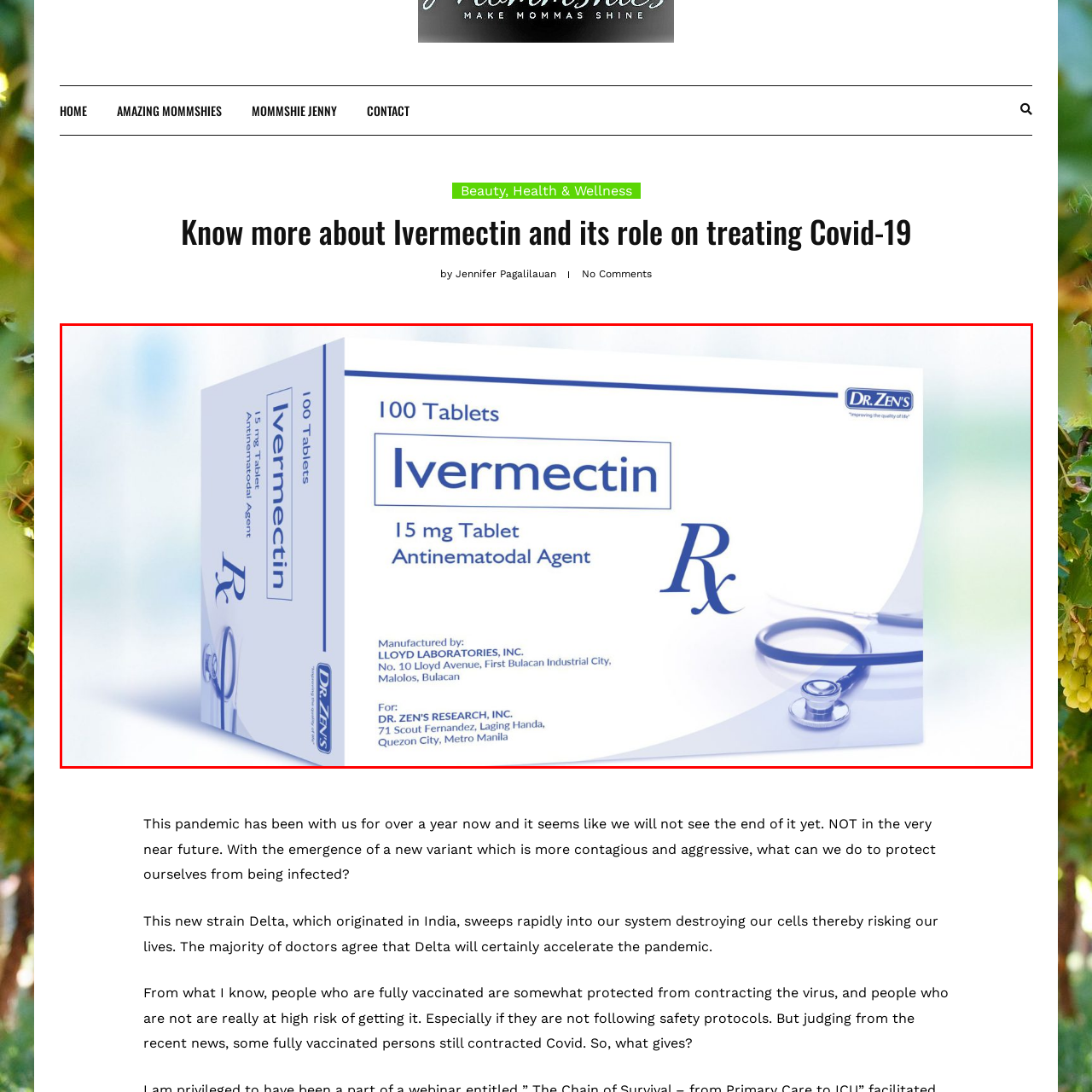Explain in detail the content of the image enclosed by the red outline.

The image features a well-designed packaging for Ivermectin, a medication recognized for its use as an anthelmintic agent. The box prominently displays the product's name "Ivermectin," along with its dosage of 15 mg per tablet and the quantity of 100 tablets. The label also includes a prescription symbol (Rx), indicating that it is a regulated medication. The packaging is produced by Dr. Zen's Research, Inc., with additional manufacturing details noted on the side. The overall aesthetic of the packaging is clean and professional, with a subtle background featuring a stethoscope, emphasizing its medical relevance. This image is pertinent to discussions around Ivermectin's role in treatments, especially in the context of health topics such as COVID-19, where it has generated significant public interest and debate.